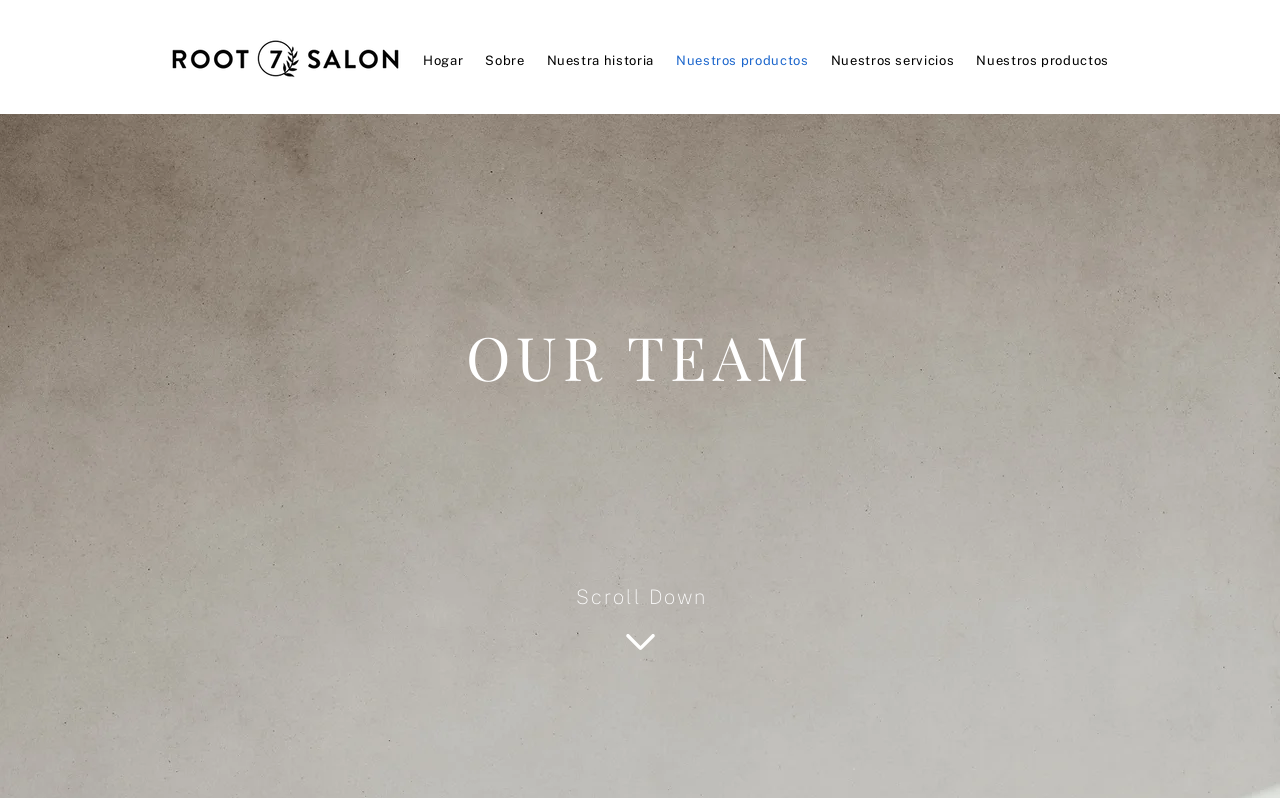How many navigation links are there? Using the information from the screenshot, answer with a single word or phrase.

7